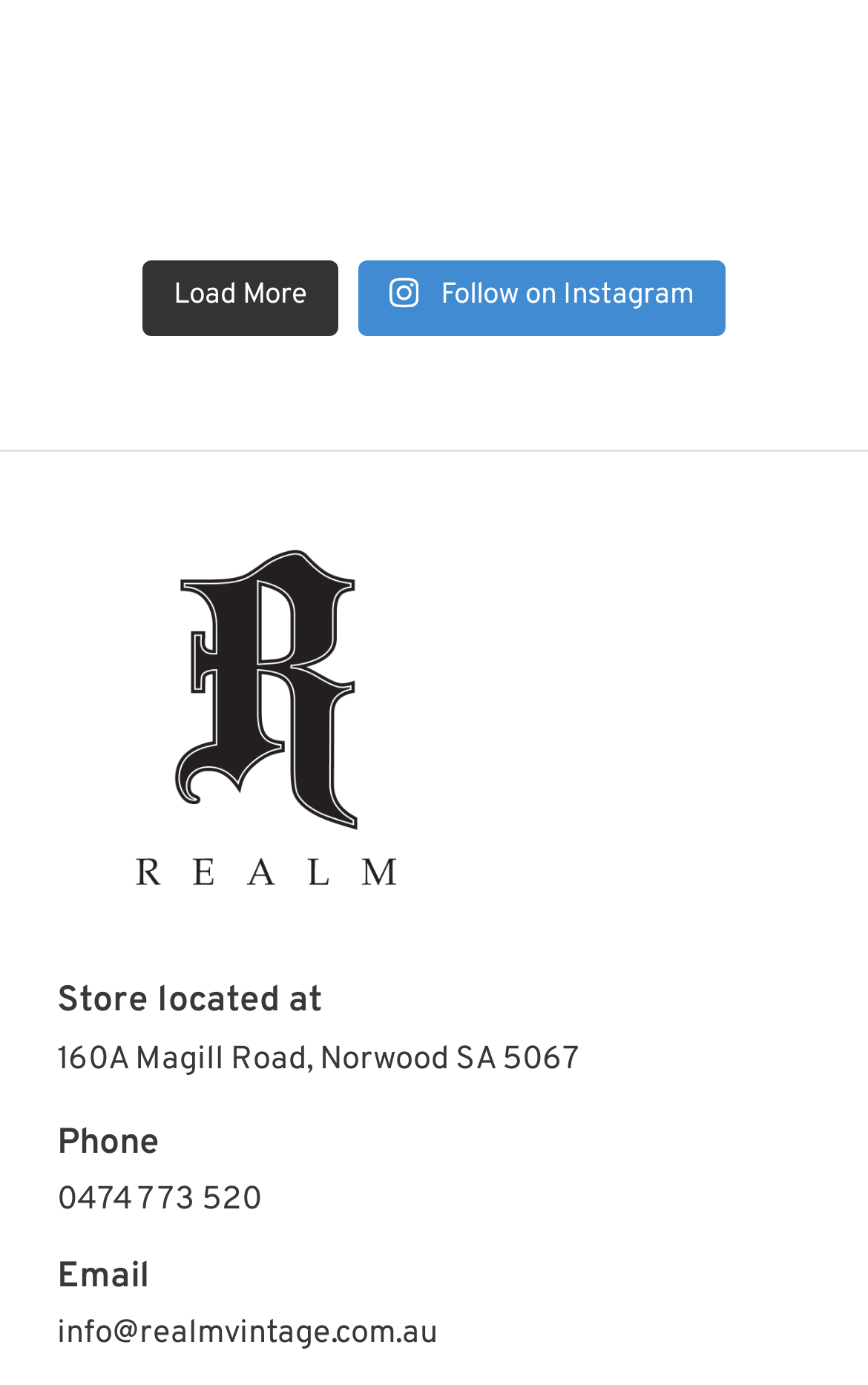Determine the bounding box coordinates in the format (top-left x, top-left y, bottom-right x, bottom-right y). Ensure all values are floating point numbers between 0 and 1. Identify the bounding box of the UI element described by: Pin it

None